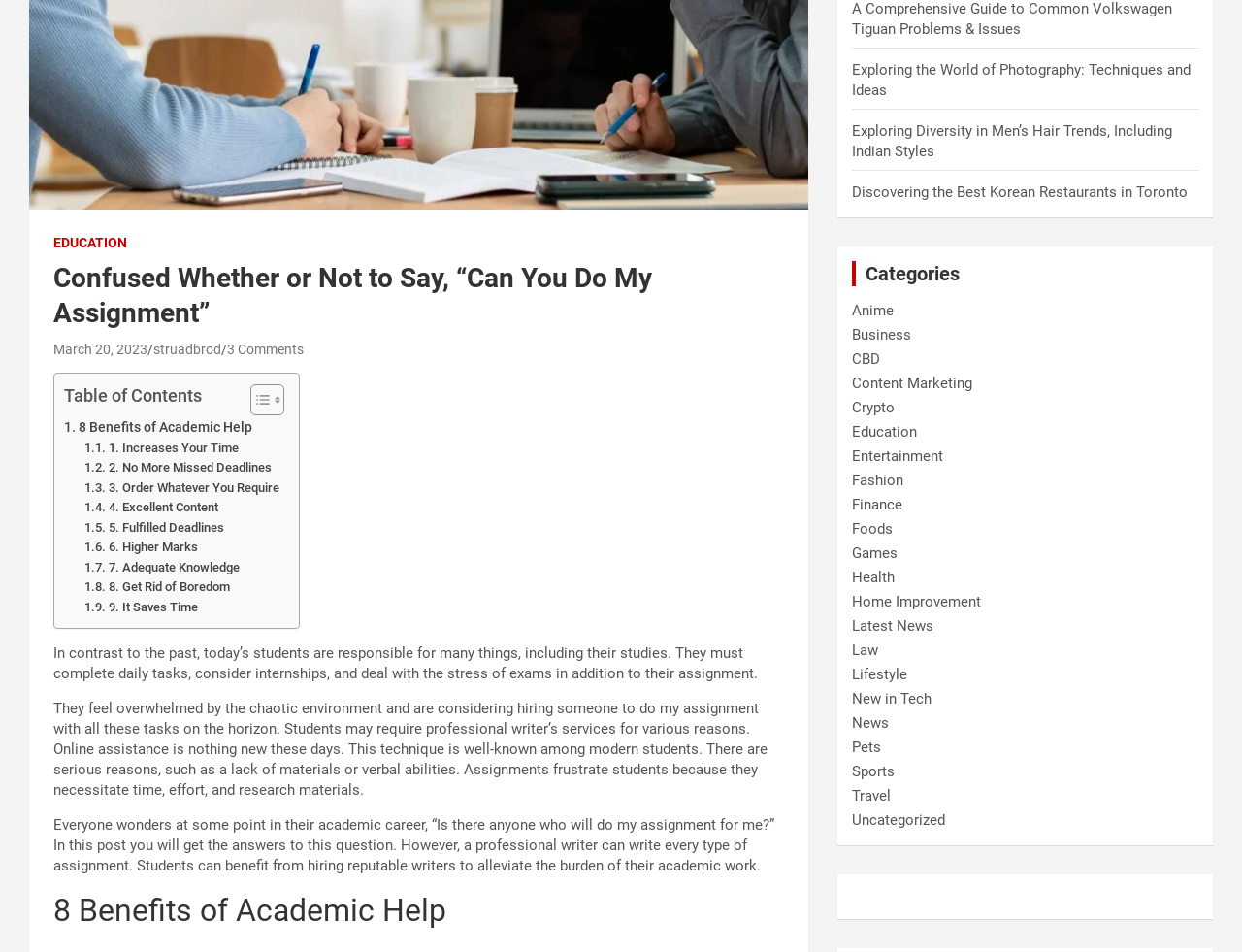Please find the bounding box for the UI component described as follows: "9. It Saves Time".

[0.068, 0.628, 0.159, 0.649]